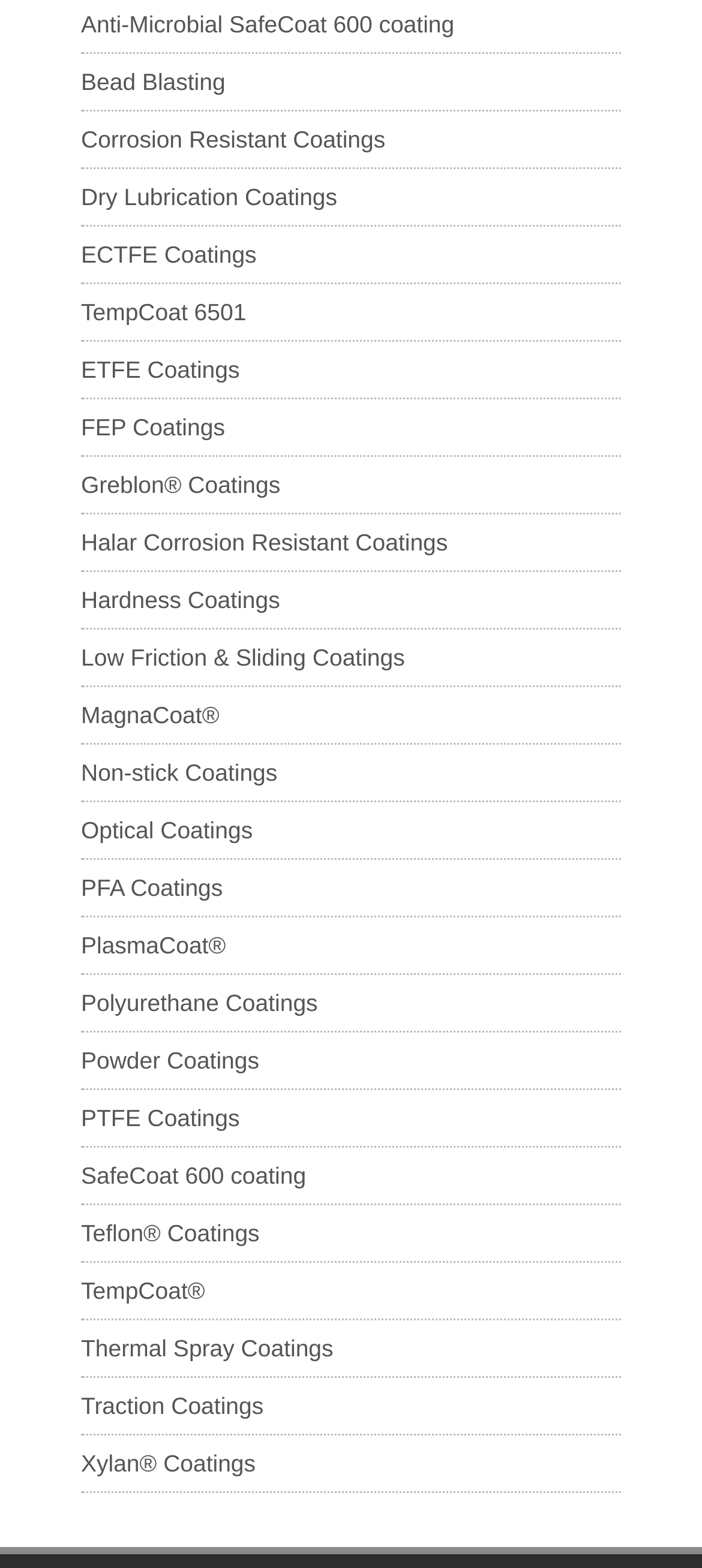Using the webpage screenshot, locate the HTML element that fits the following description and provide its bounding box: "Low Friction & Sliding Coatings".

[0.115, 0.41, 0.577, 0.427]